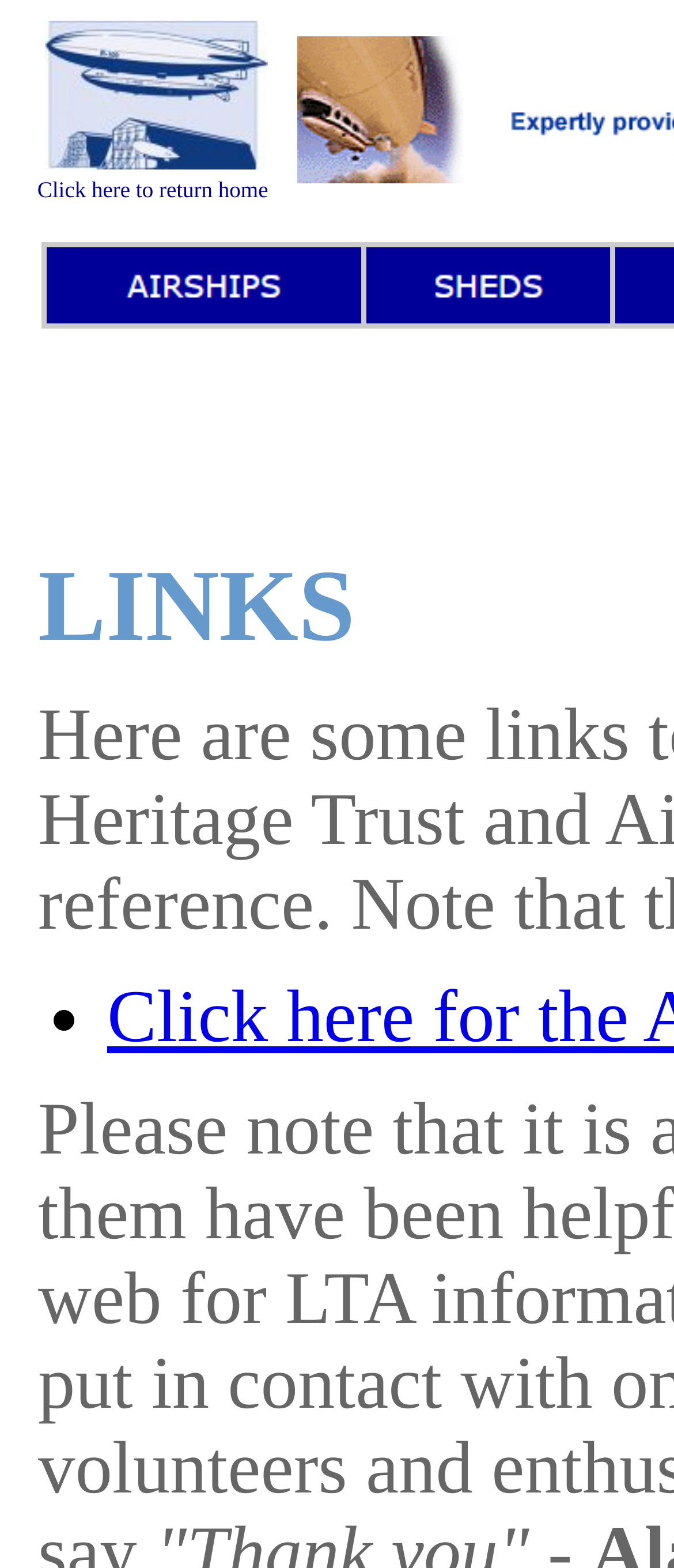What is the shape of the image in the first link?
Give a single word or phrase as your answer by examining the image.

Unknown